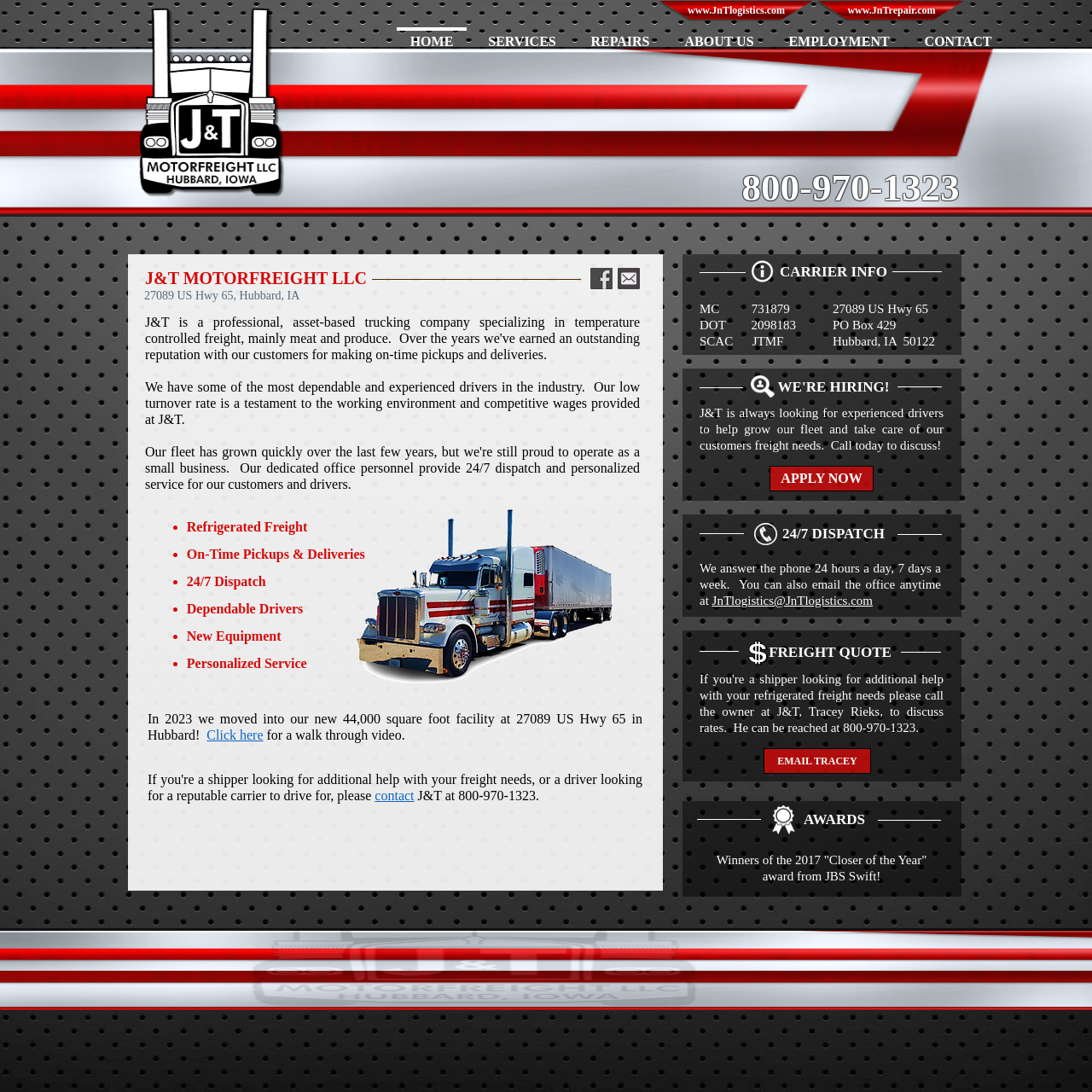Locate the bounding box coordinates of the element that should be clicked to fulfill the instruction: "Click the APPLY NOW link".

[0.705, 0.427, 0.8, 0.45]